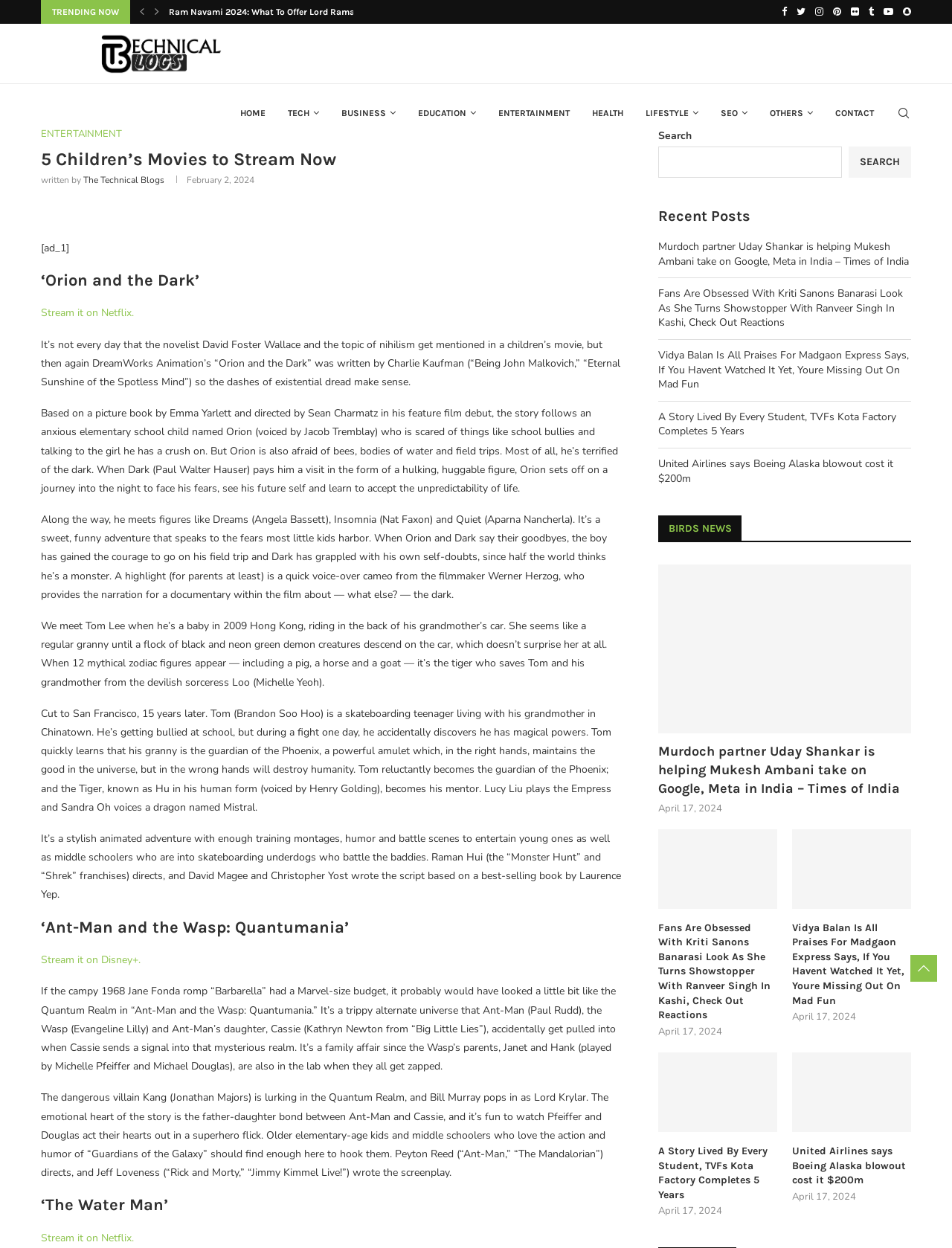Determine the bounding box coordinates of the section to be clicked to follow the instruction: "Read the article 'Ant-Man and the Wasp: Quantumania'". The coordinates should be given as four float numbers between 0 and 1, formatted as [left, top, right, bottom].

[0.043, 0.764, 0.148, 0.775]